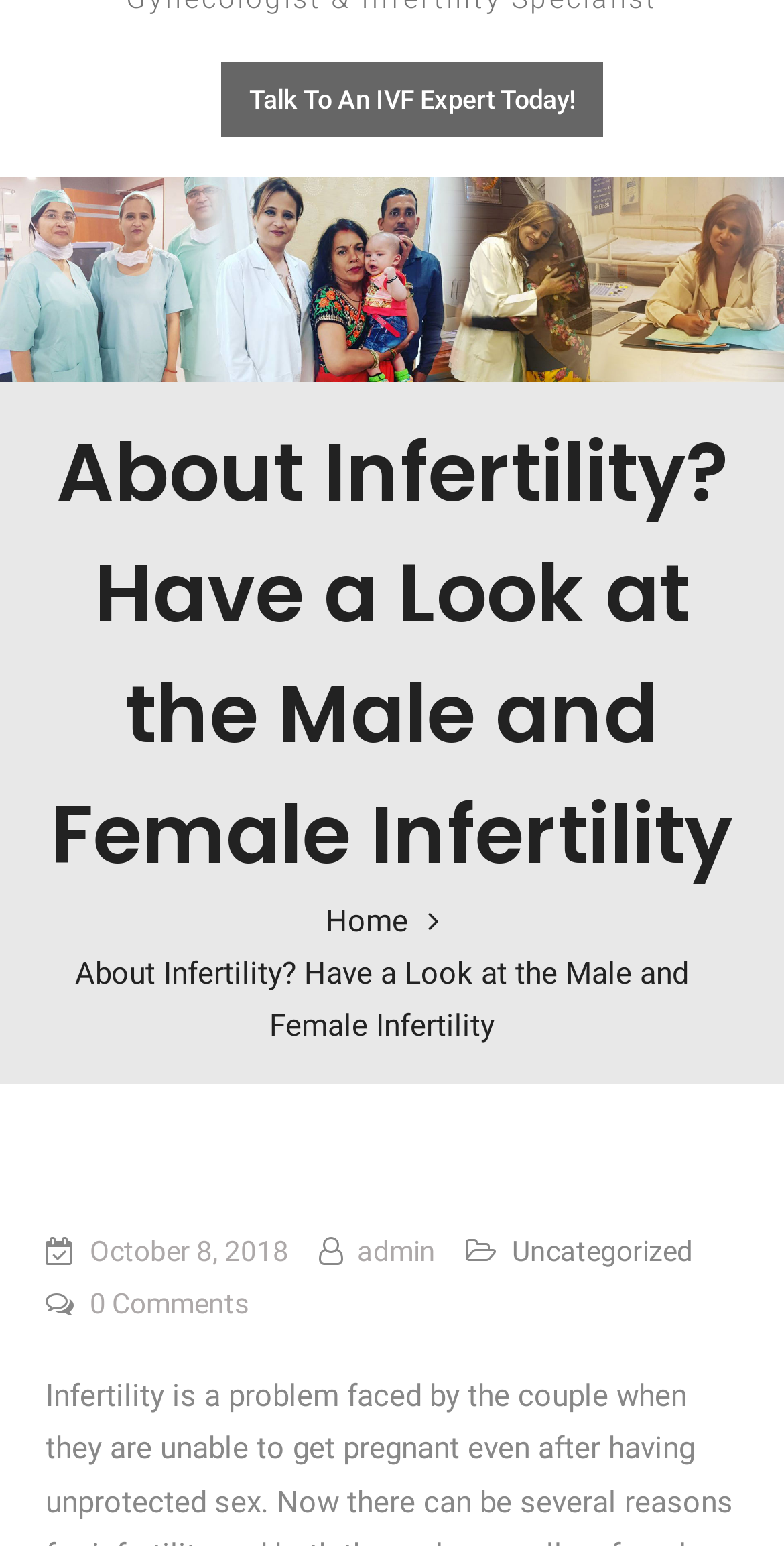Find the bounding box coordinates for the HTML element described in this sentence: "October 8, 2018October 8, 2018". Provide the coordinates as four float numbers between 0 and 1, in the format [left, top, right, bottom].

[0.115, 0.798, 0.369, 0.819]